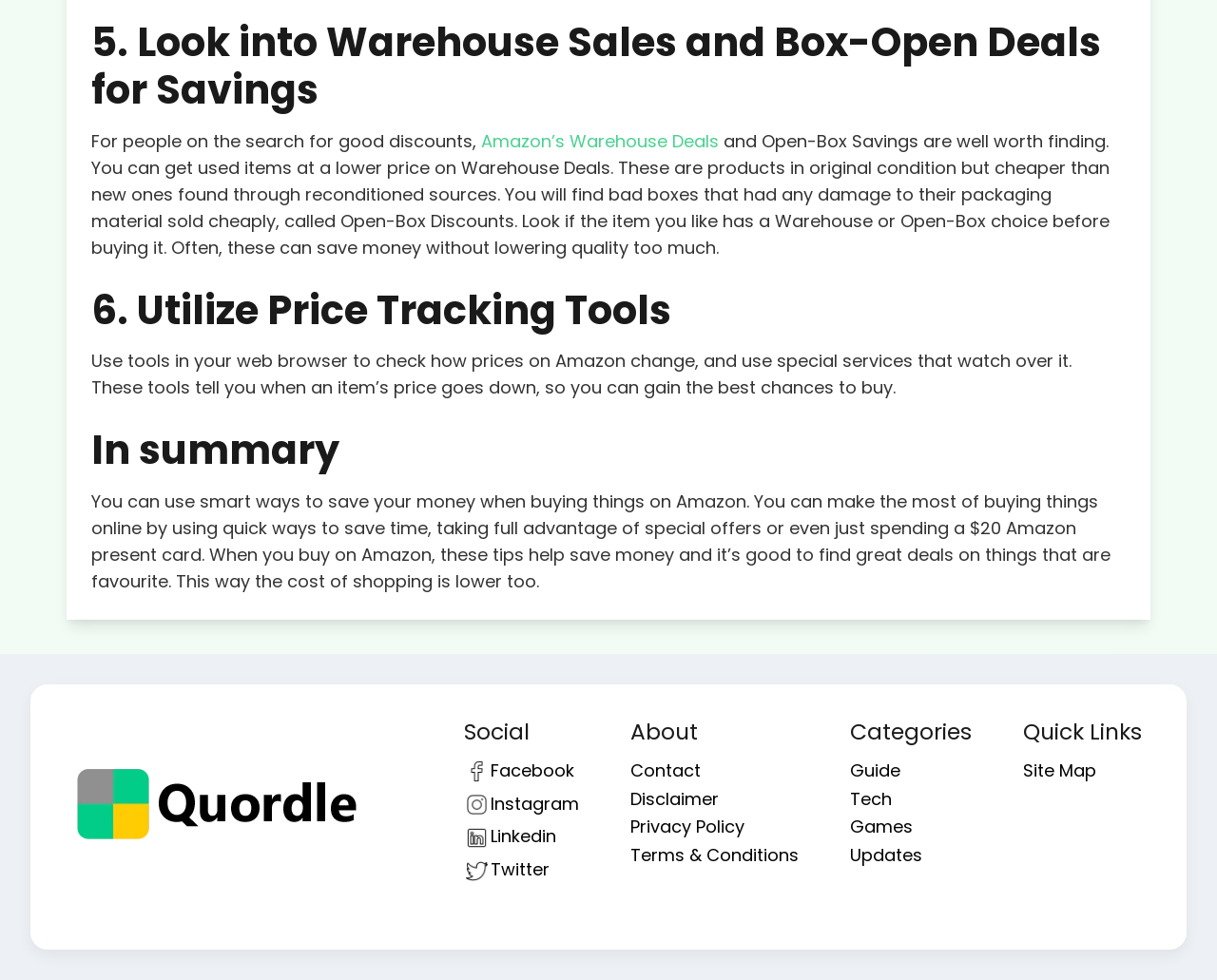Predict the bounding box for the UI component with the following description: "Amazon’s Warehouse Deals".

[0.395, 0.132, 0.591, 0.156]